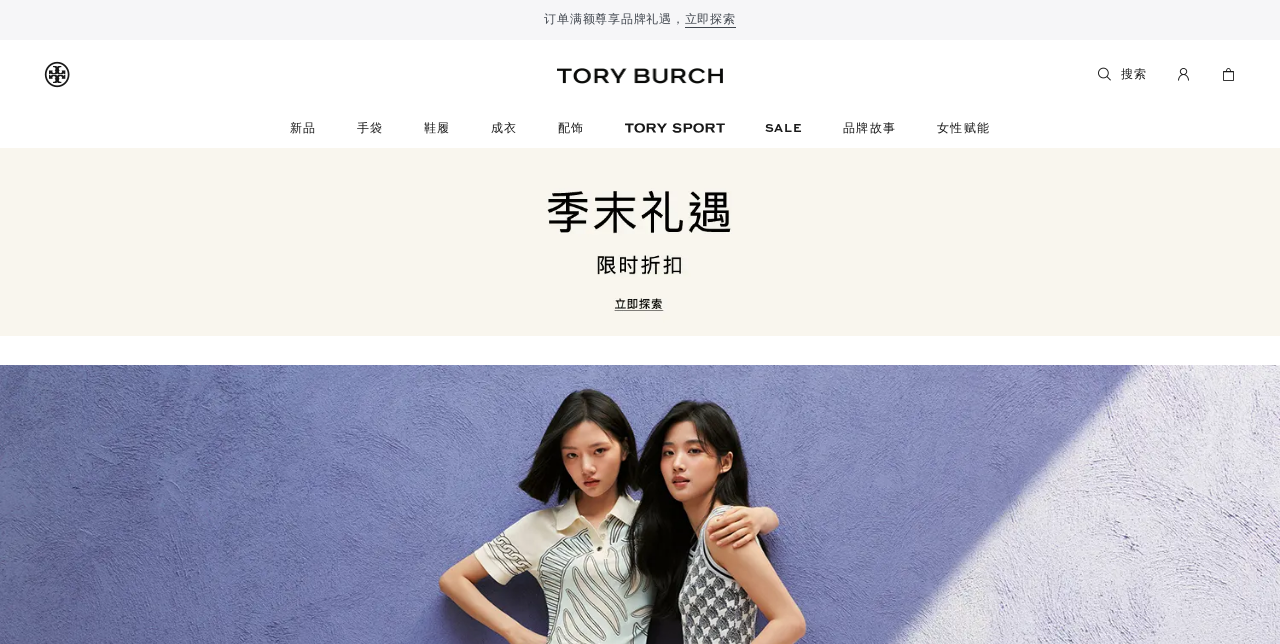What is the purpose of the '搜索' button?
Carefully examine the image and provide a detailed answer to the question.

The '搜索' button is located at the top right corner of the webpage, and it is likely used to search for specific products or keywords within the website.